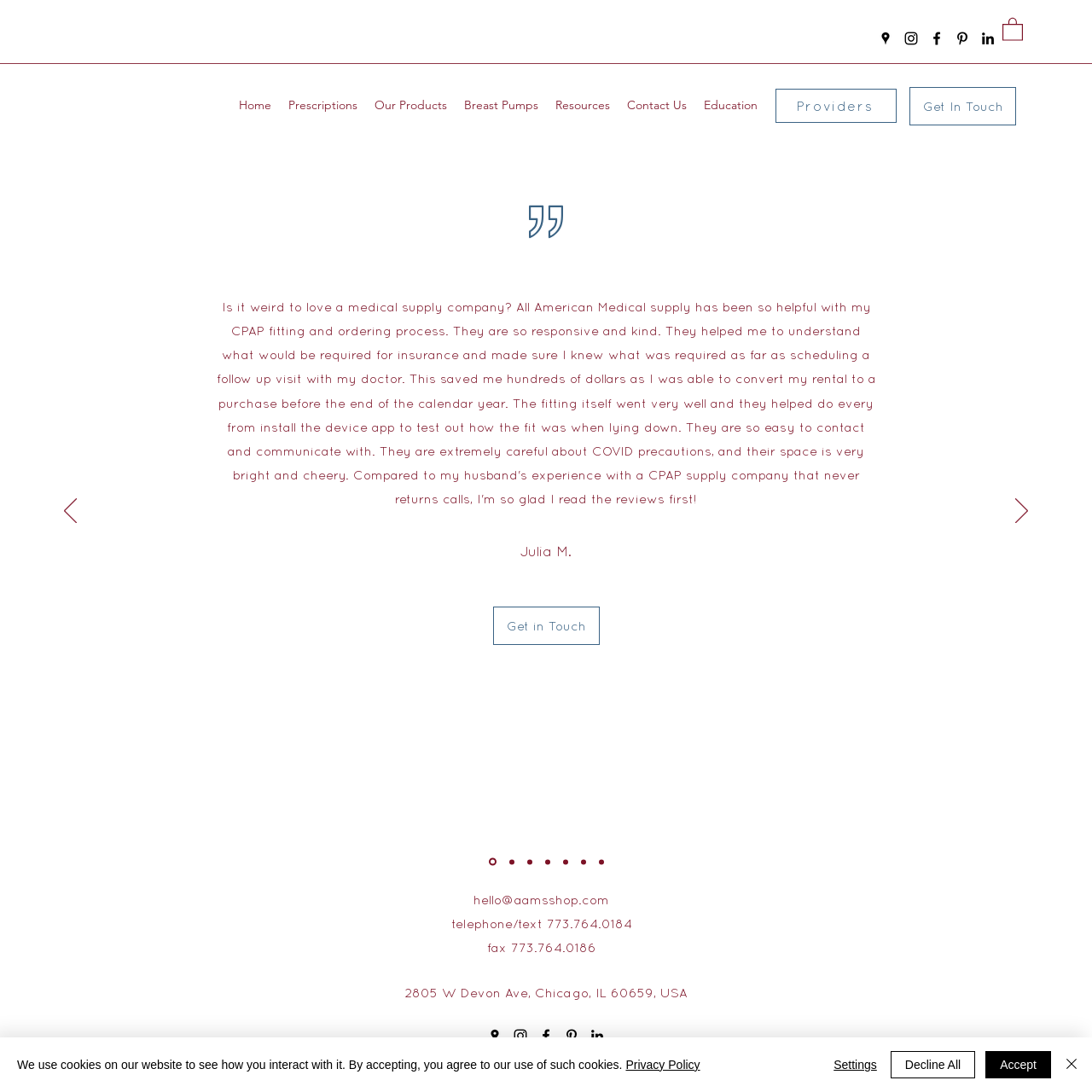Give a concise answer of one word or phrase to the question: 
What is the phone number of the company?

773.764.0184